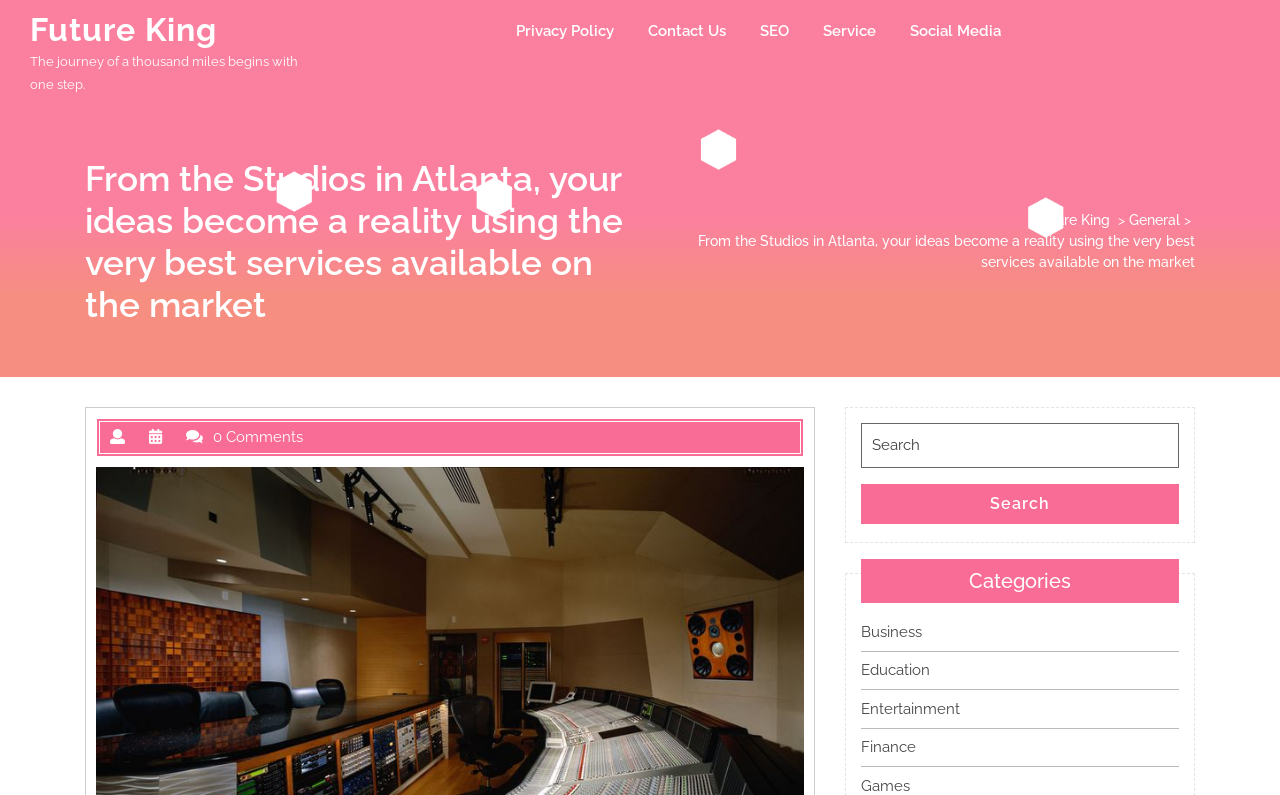Can you identify the bounding box coordinates of the clickable region needed to carry out this instruction: 'Click on the 'SEO' link'? The coordinates should be four float numbers within the range of 0 to 1, stated as [left, top, right, bottom].

[0.582, 0.013, 0.628, 0.066]